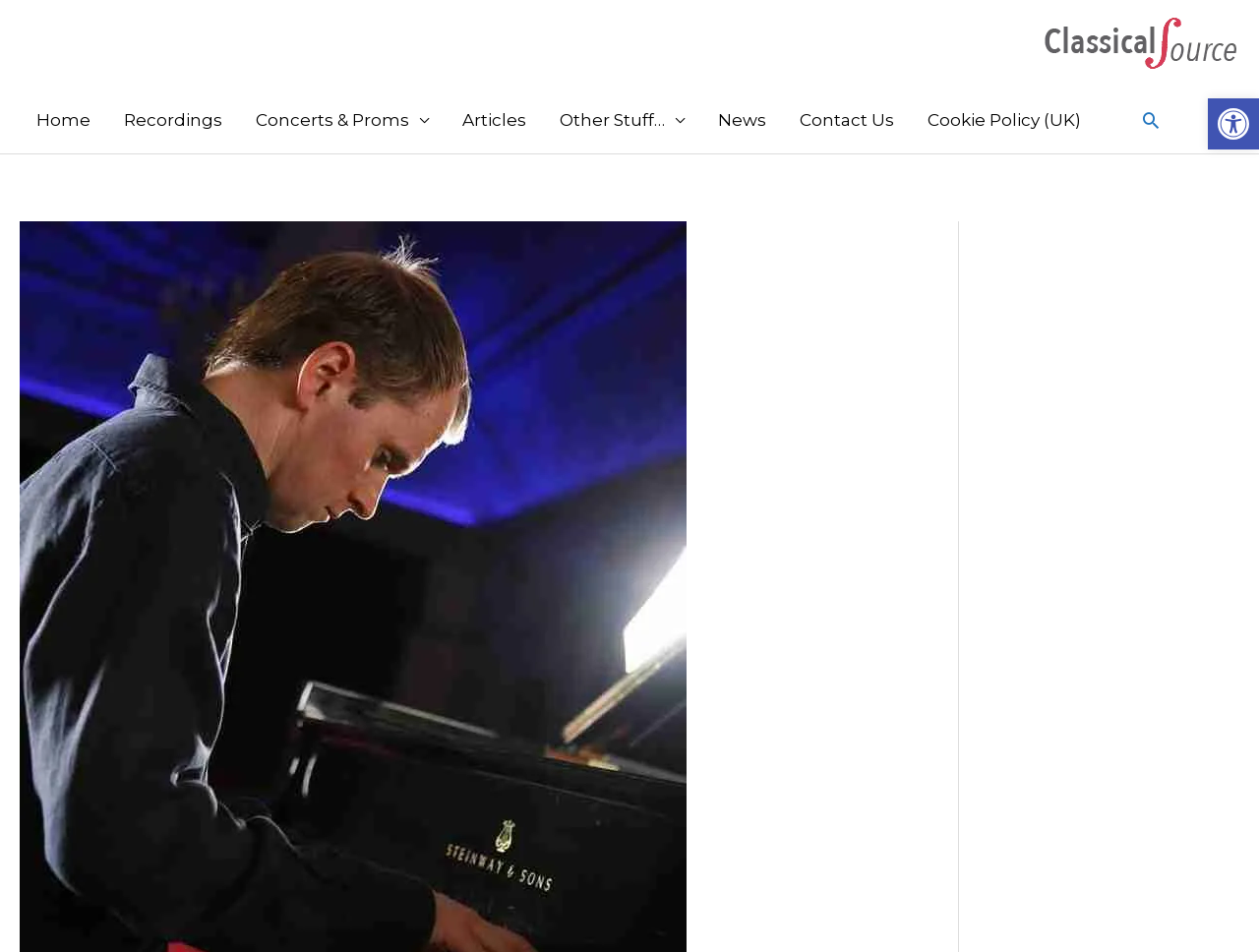Refer to the image and answer the question with as much detail as possible: What is the name of the website?

I determined the answer by looking at the link element with the text 'The Classical Source' at the top of the webpage, which is likely to be the website's name.